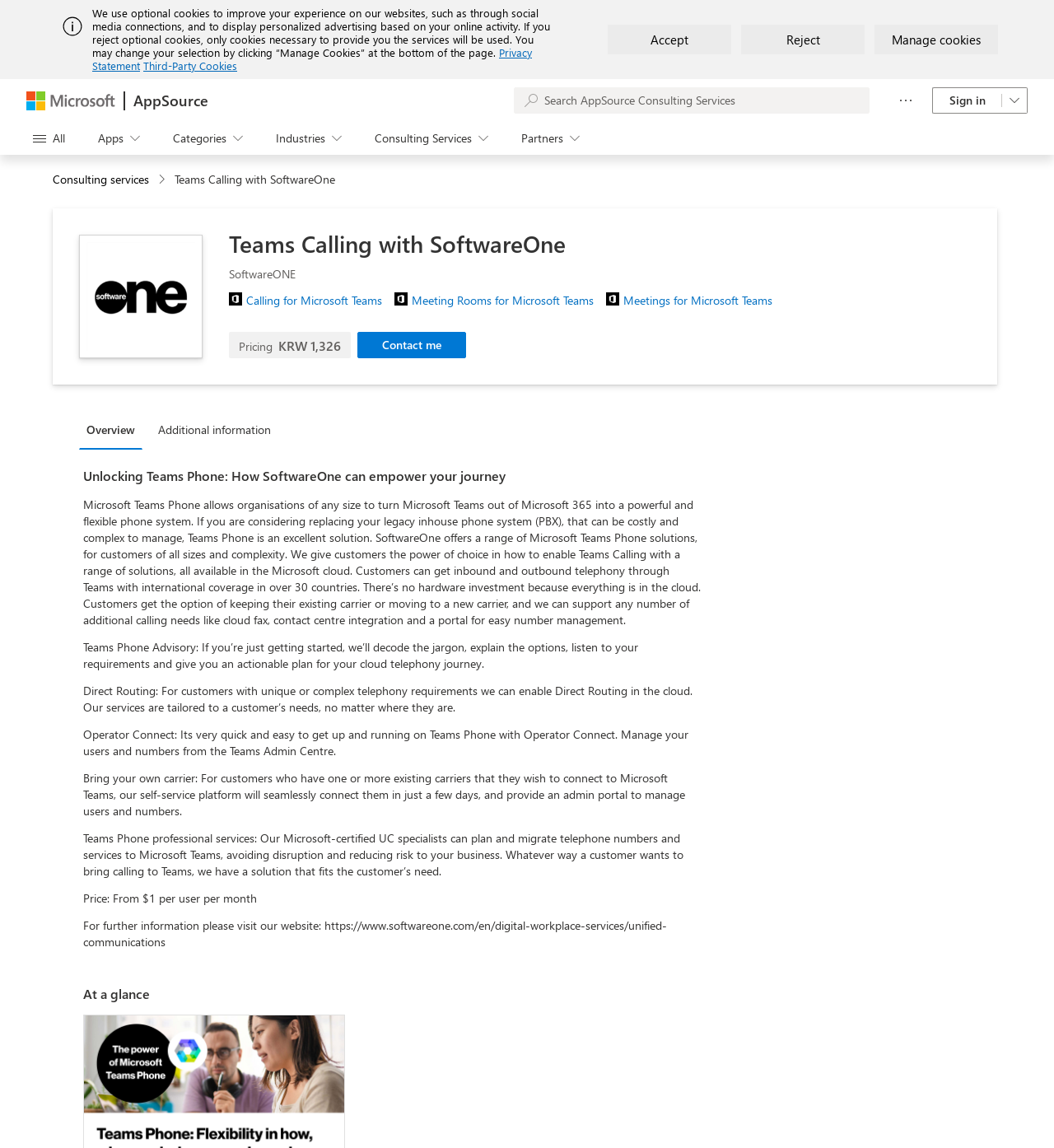Locate the bounding box coordinates of the element that needs to be clicked to carry out the instruction: "Search AppSource Consulting Services". The coordinates should be given as four float numbers ranging from 0 to 1, i.e., [left, top, right, bottom].

[0.488, 0.076, 0.825, 0.099]